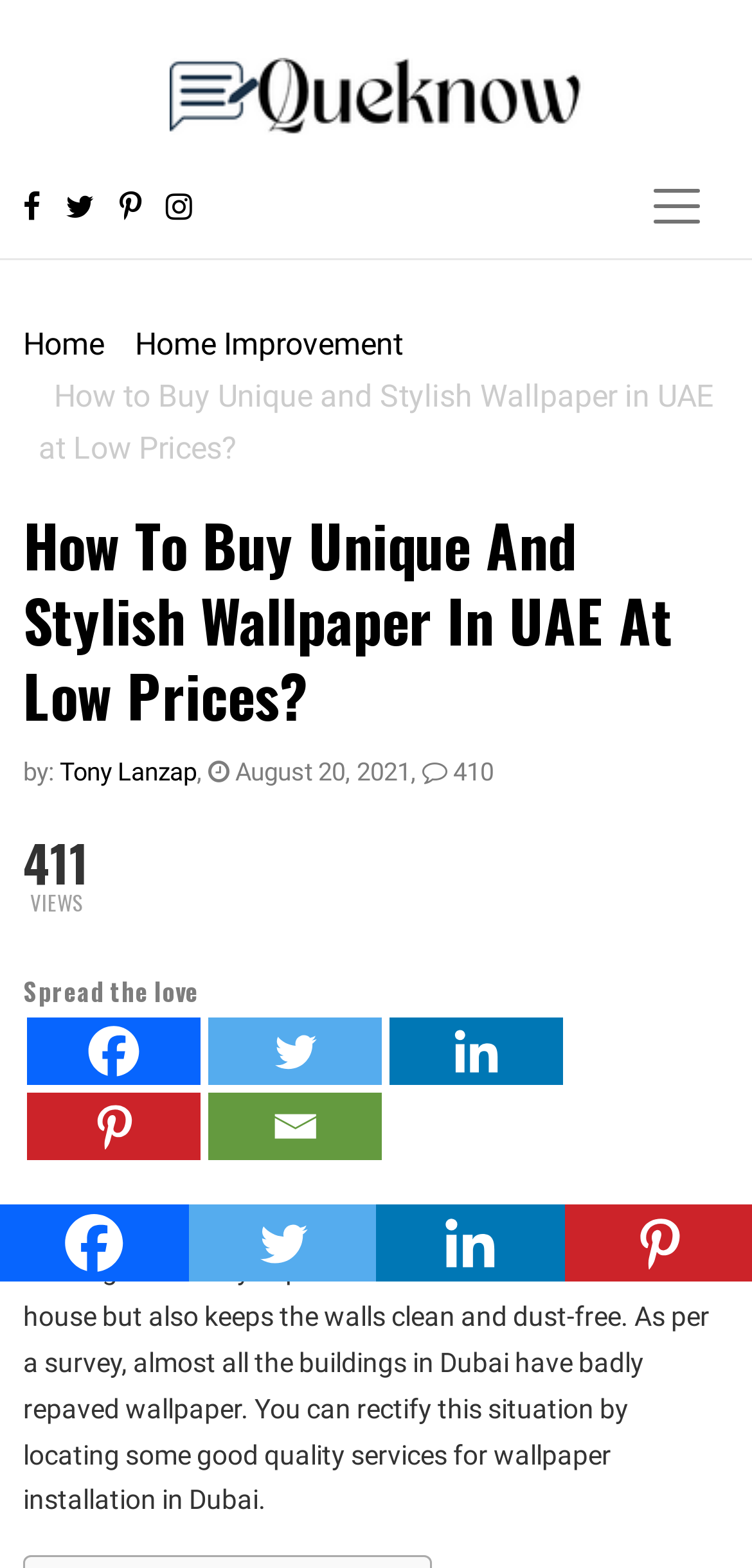What social media platforms are available for sharing?
Using the image provided, answer with just one word or phrase.

Facebook, Twitter, Linkedin, Pinterest, Email